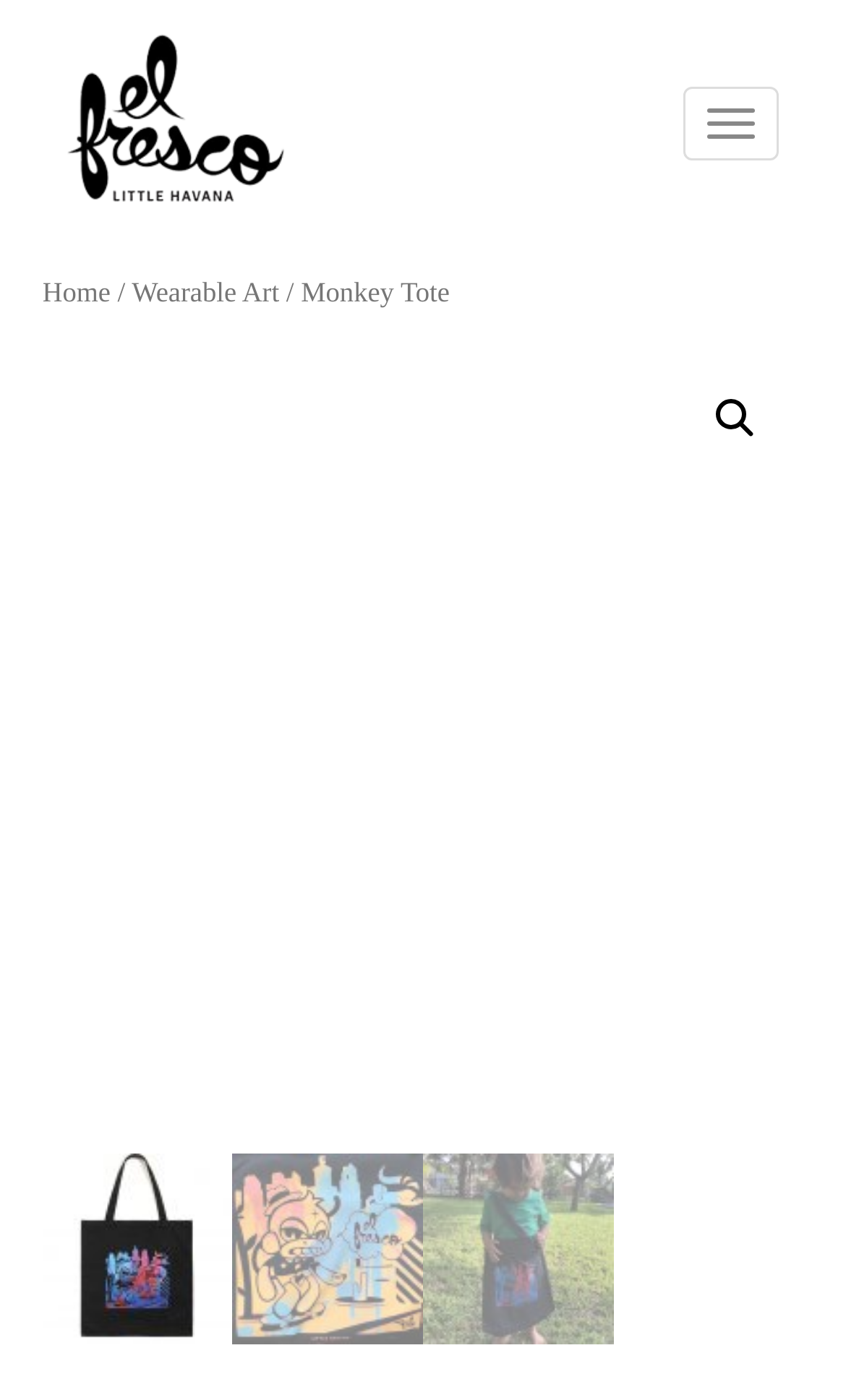Offer a detailed account of what is visible on the webpage.

The webpage is about Monkey Tote, a product from Krave Art. At the top right corner, there is a button to toggle navigation. On the top left, there is a link with an image, which appears to be a logo. Below the logo, there is a navigation menu, also known as a breadcrumb, that shows the current page's location in the website's hierarchy. The breadcrumb consists of three links: "Home", "Wearable Art", and "Monkey Tote", separated by forward slashes.

On the top right, there is a search icon, represented by a magnifying glass emoji. Below the navigation menu, there is a large image that spans the entire width of the page, showcasing the Monkey Tote product. At the bottom of the page, there are three smaller images, arranged horizontally, which may be related to the product or other offerings from Krave Art.